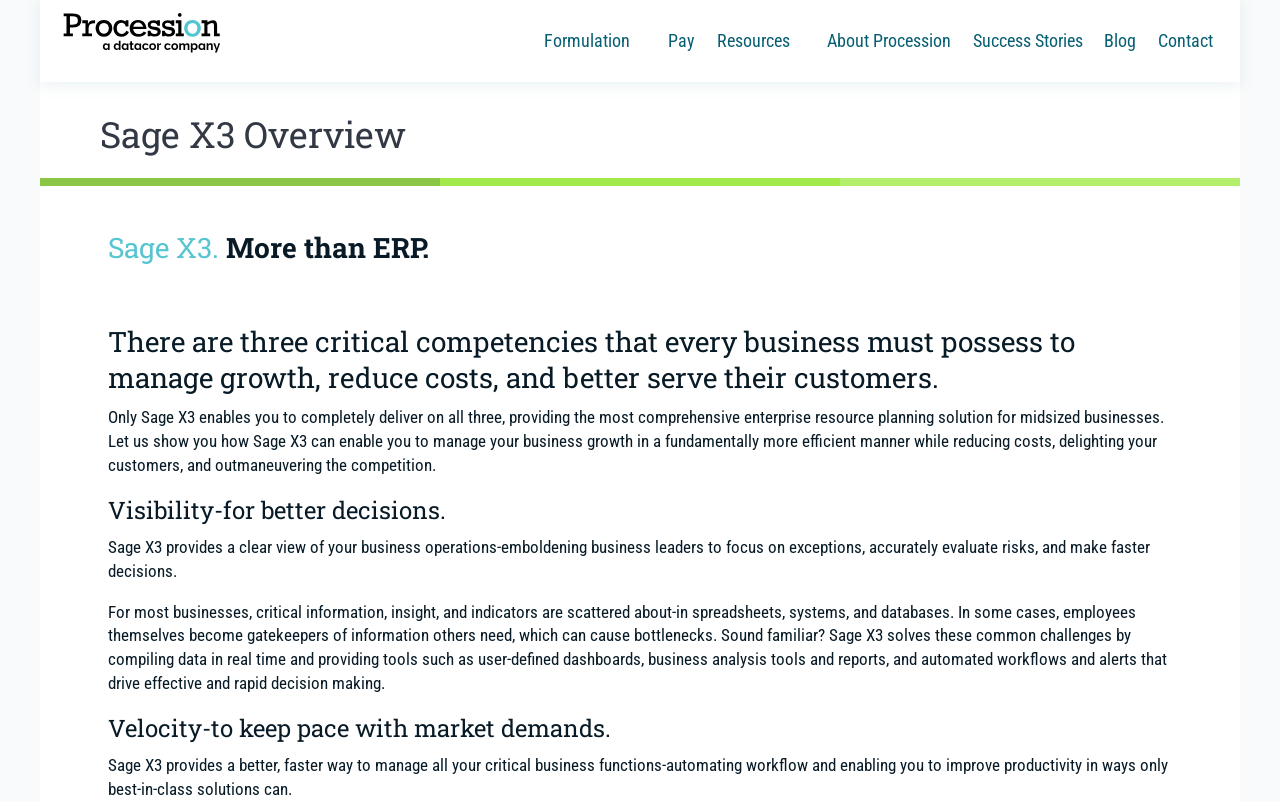Determine the bounding box of the UI element mentioned here: "Pay". The coordinates must be in the format [left, top, right, bottom] with values ranging from 0 to 1.

[0.513, 0.0, 0.551, 0.103]